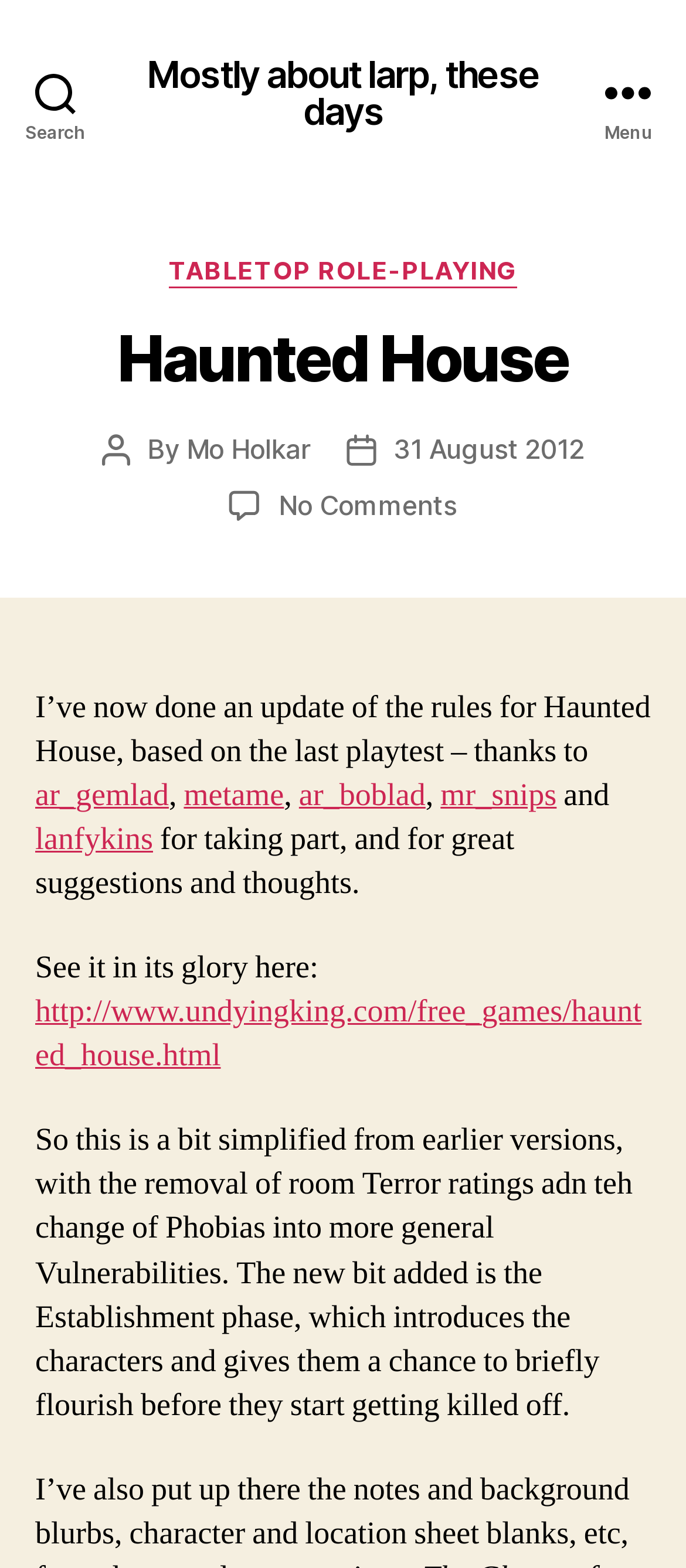Show me the bounding box coordinates of the clickable region to achieve the task as per the instruction: "Visit the Haunted House game page".

[0.051, 0.632, 0.935, 0.686]